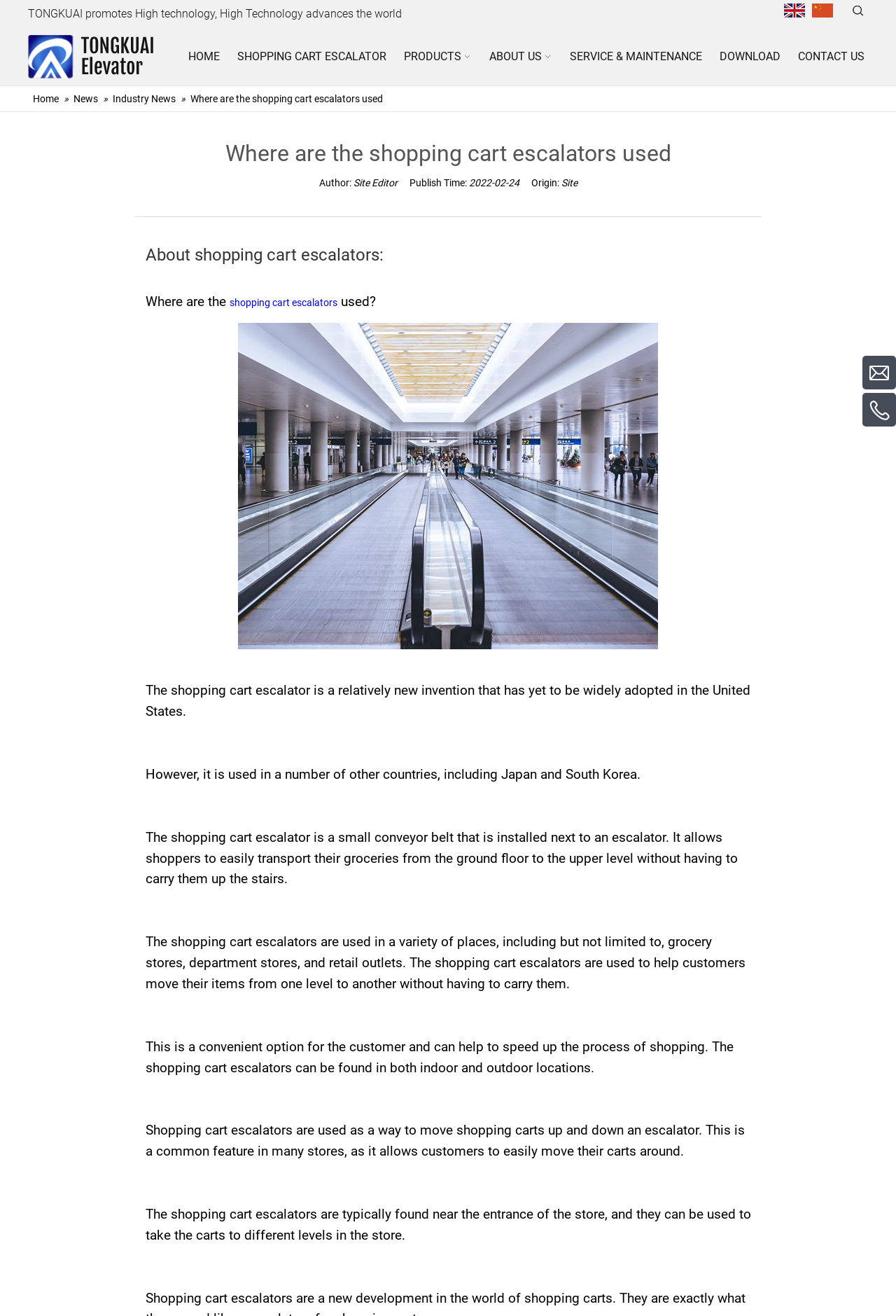Carefully observe the image and respond to the question with a detailed answer:
In which countries are shopping cart escalators commonly used?

According to the webpage, shopping cart escalators are used in a number of other countries, including Japan and South Korea, although they are not yet widely adopted in the United States.